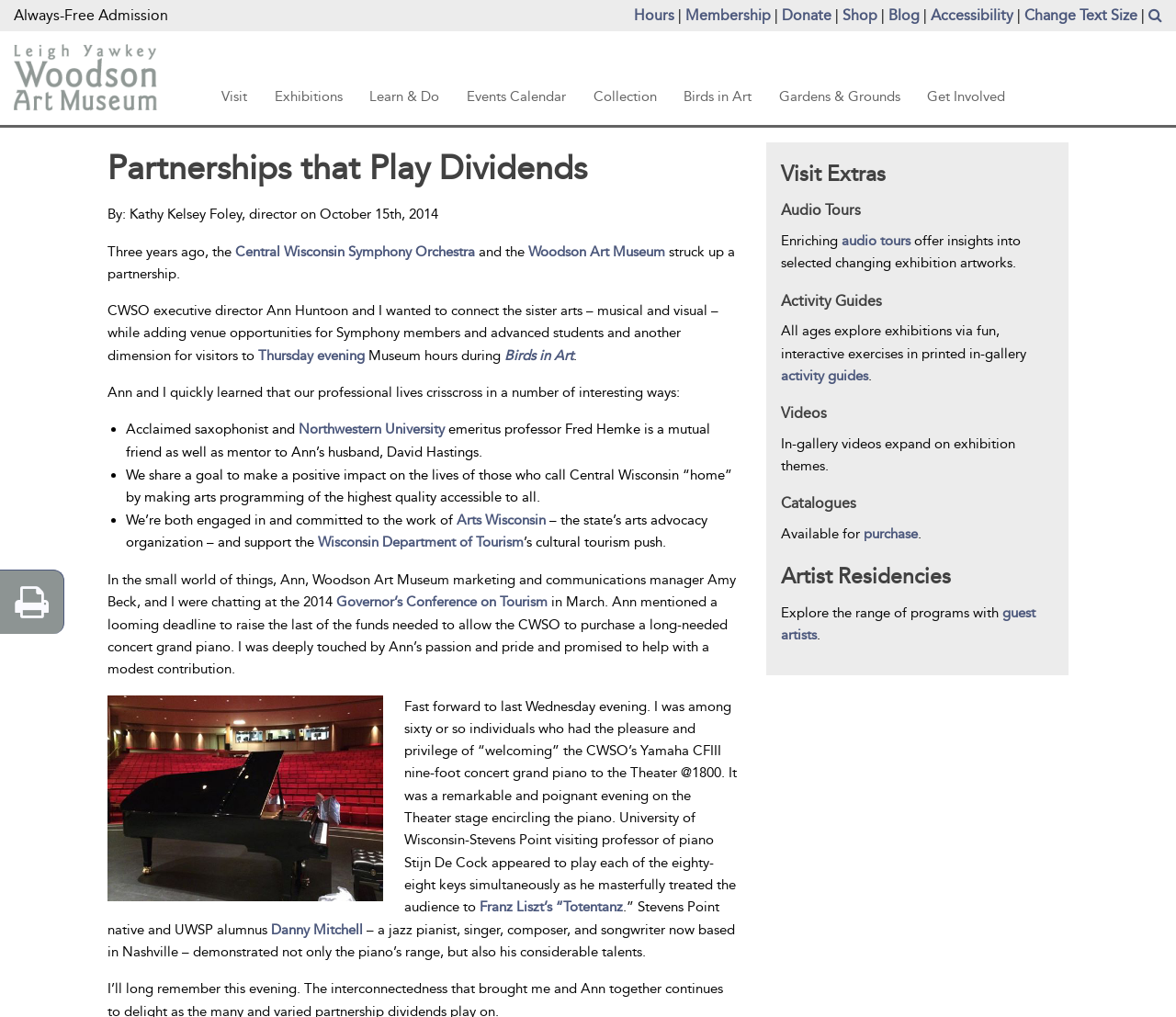What is the purpose of the activity guides mentioned in the article?
Could you answer the question with a detailed and thorough explanation?

The article mentions that the activity guides are designed to allow all ages to explore exhibitions via fun, interactive exercises in printed in-gallery guides. This is mentioned in the sentence 'All ages explore exhibitions via fun, interactive exercises in printed in-gallery activity guides.'